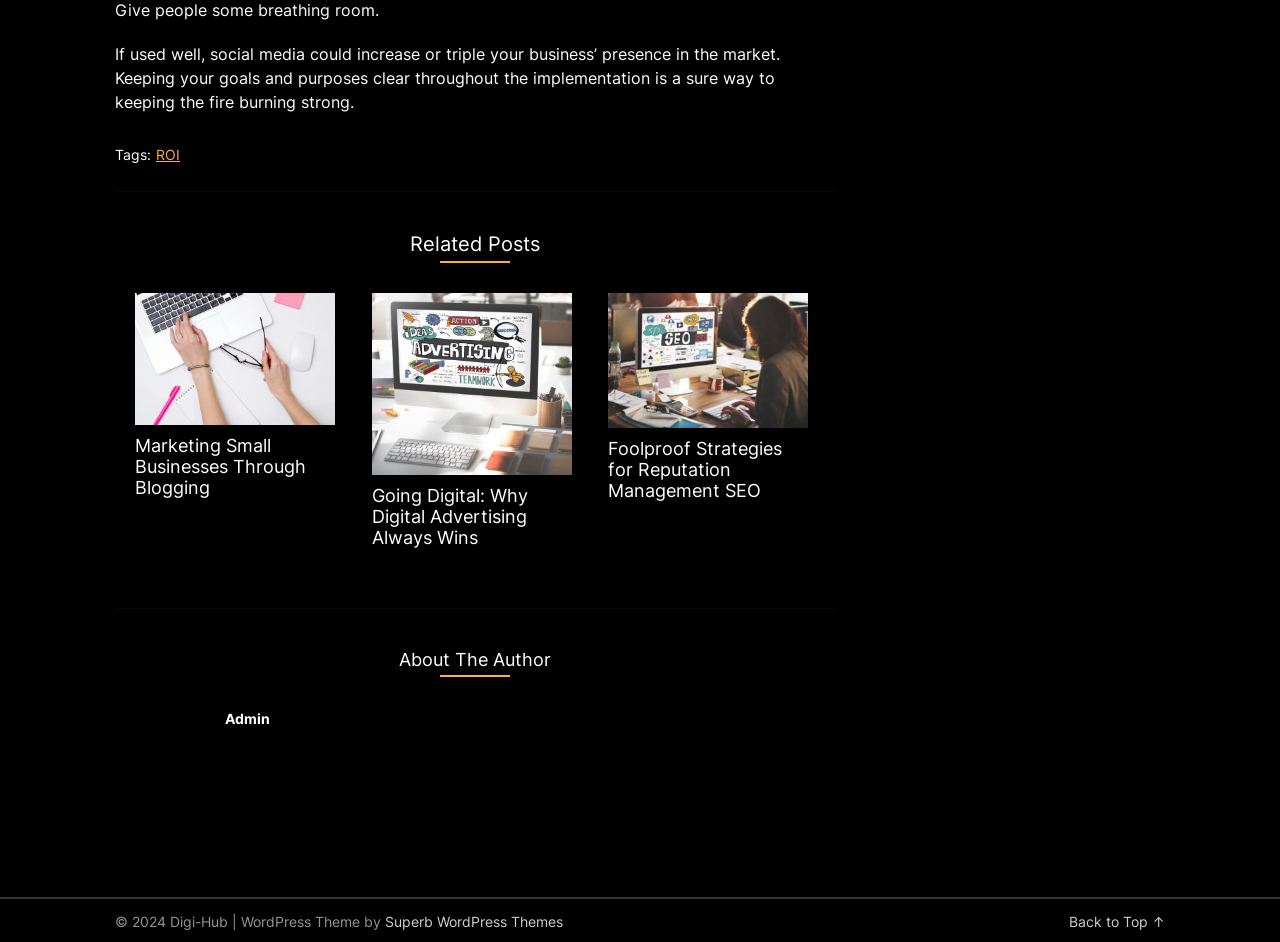Extract the bounding box coordinates for the HTML element that matches this description: "Marketing Small Businesses Through Blogging". The coordinates should be four float numbers between 0 and 1, i.e., [left, top, right, bottom].

[0.105, 0.311, 0.262, 0.54]